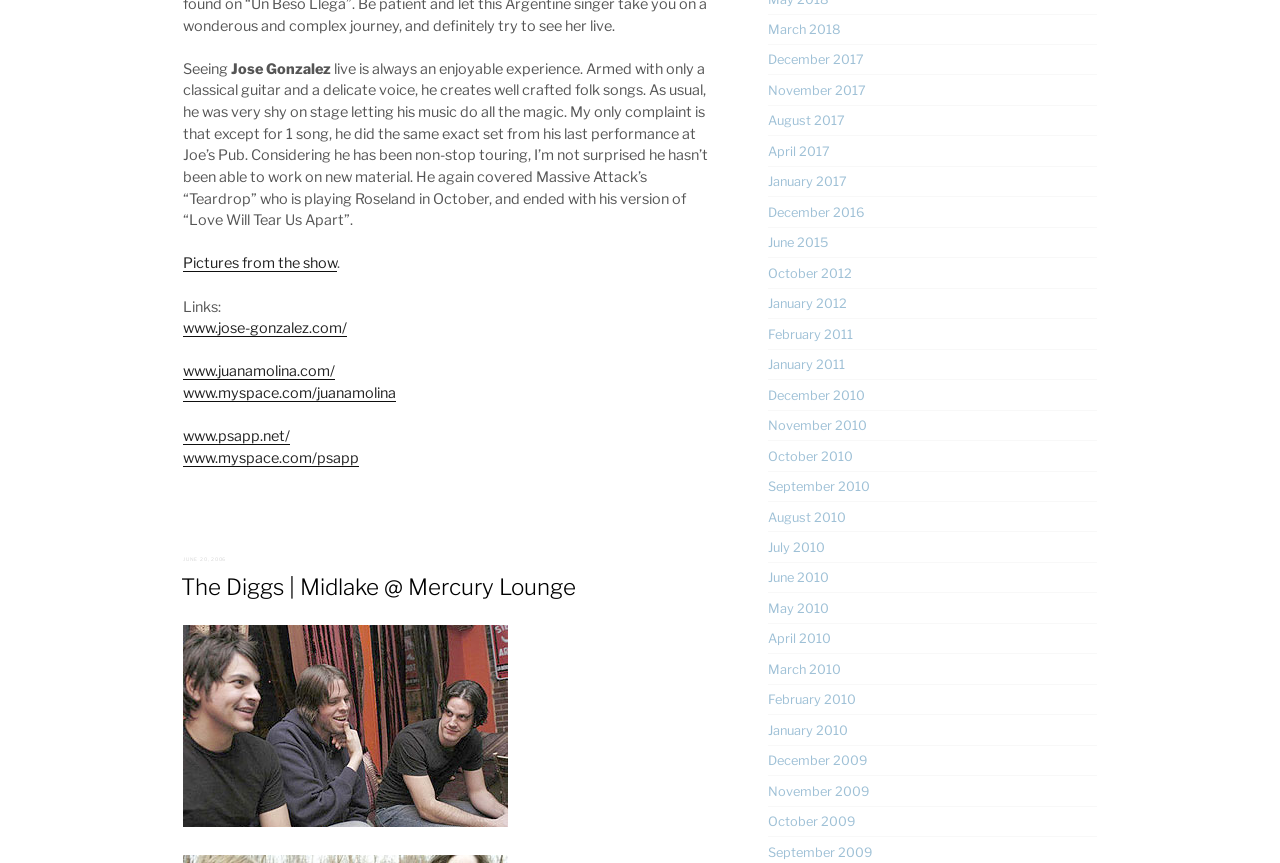What is the website of Jose Gonzalez?
We need a detailed and meticulous answer to the question.

The link 'www.jose-gonzalez.com/' is provided in the text, which is likely the official website of Jose Gonzalez.